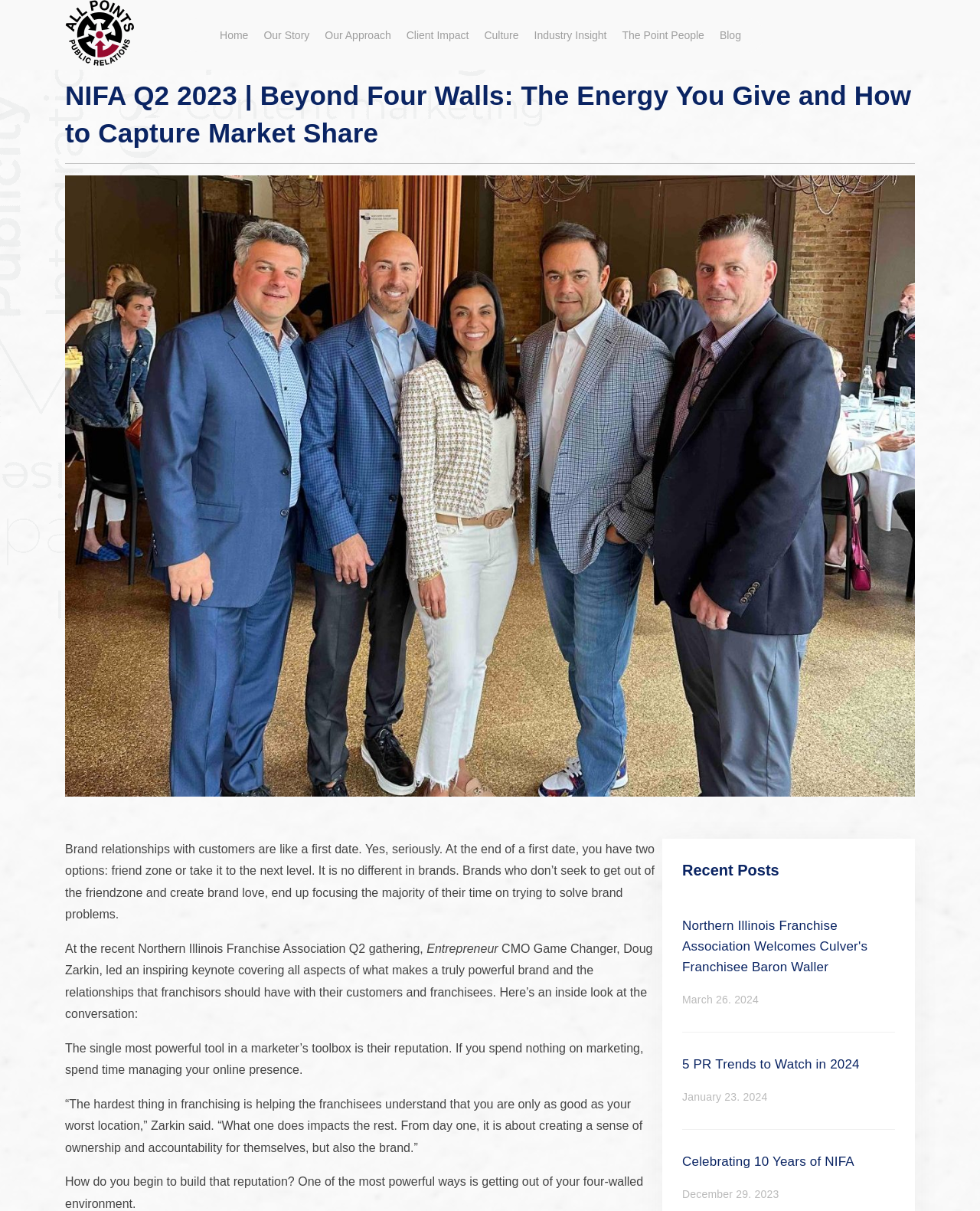How many recent posts are listed?
Refer to the image and provide a detailed answer to the question.

There are two recent posts listed, which are 'Northern Illinois Franchise Association Welcomes Culver's Franchisee Baron Waller March 26. 2024' and '5 PR Trends to Watch in 2024 January 23. 2024'.